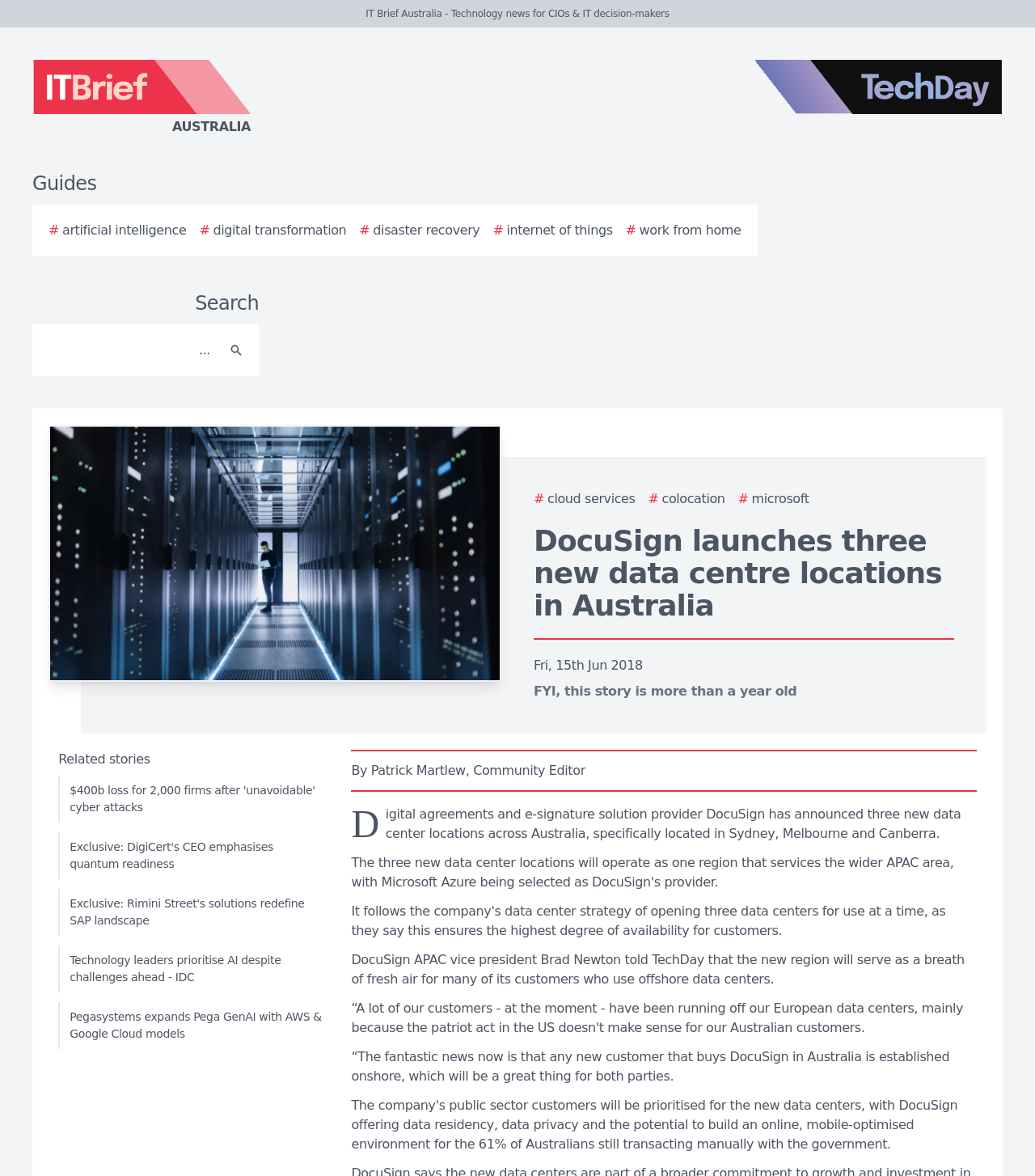Determine the bounding box coordinates of the section to be clicked to follow the instruction: "Check the logo of IT Brief Australia". The coordinates should be given as four float numbers between 0 and 1, formatted as [left, top, right, bottom].

[0.031, 0.051, 0.406, 0.097]